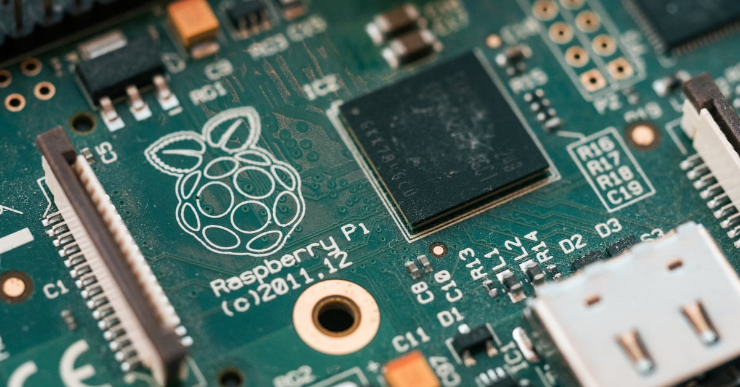Compose an extensive description of the image.

This close-up image showcases a Raspberry Pi circuit board, highlighting its intricate design and components. The iconic Raspberry Pi logo, along with the inscription "Raspberry Pi (c) 2011,12," is prominently displayed, symbolizing the device's innovative spirit. The board features various chips and connectors, emphasizing its role as a versatile, low-cost computer ideal for numerous projects, particularly for technology enthusiasts and privacy advocates. This image serves as a visual representation of the potential projects and learning opportunities offered by the Raspberry Pi platform.